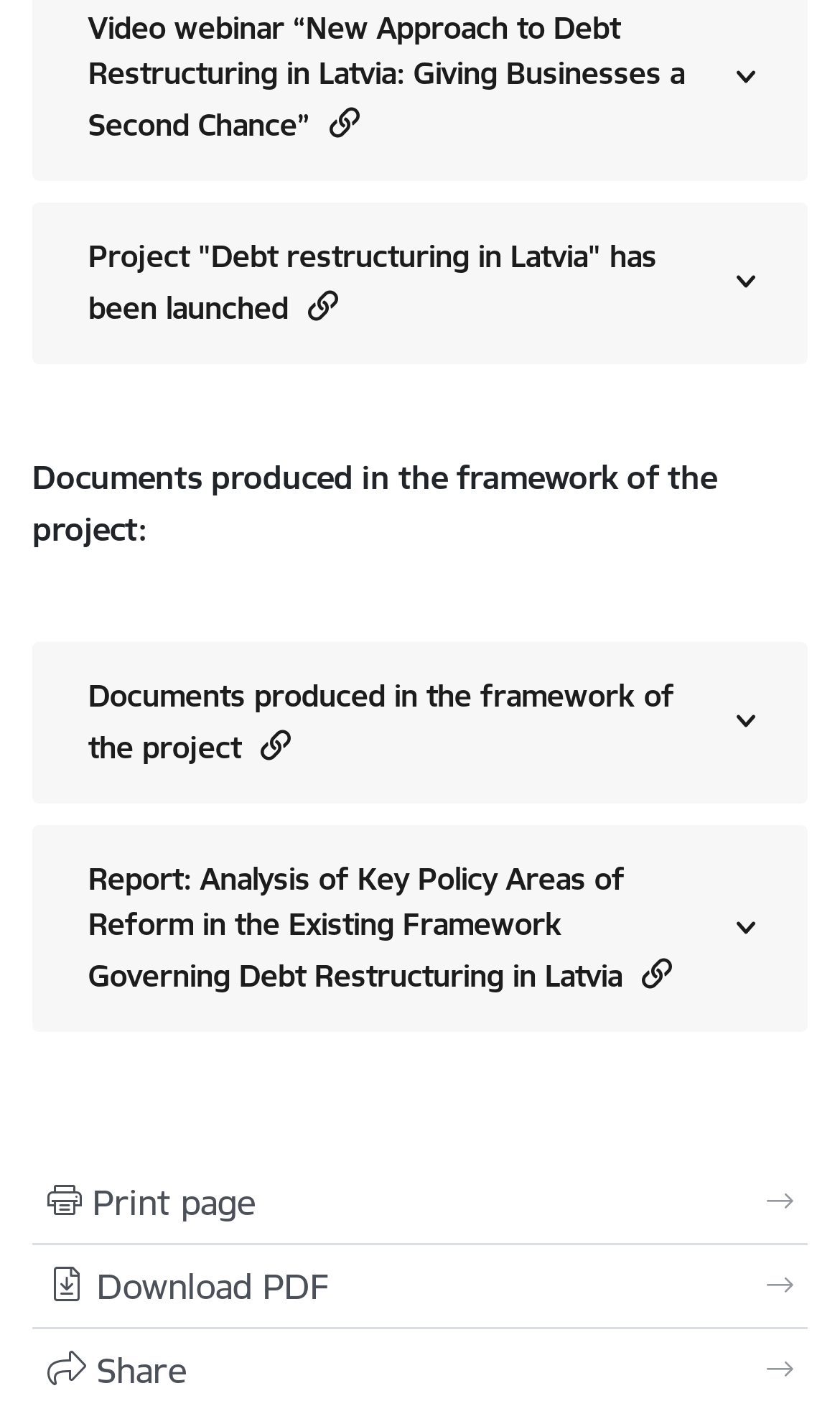What is the purpose of the button with the '' icon?
Please craft a detailed and exhaustive response to the question.

The button with the '' icon is used to collapse or expand the content of the project or document, as it is paired with the 'Show content' button.